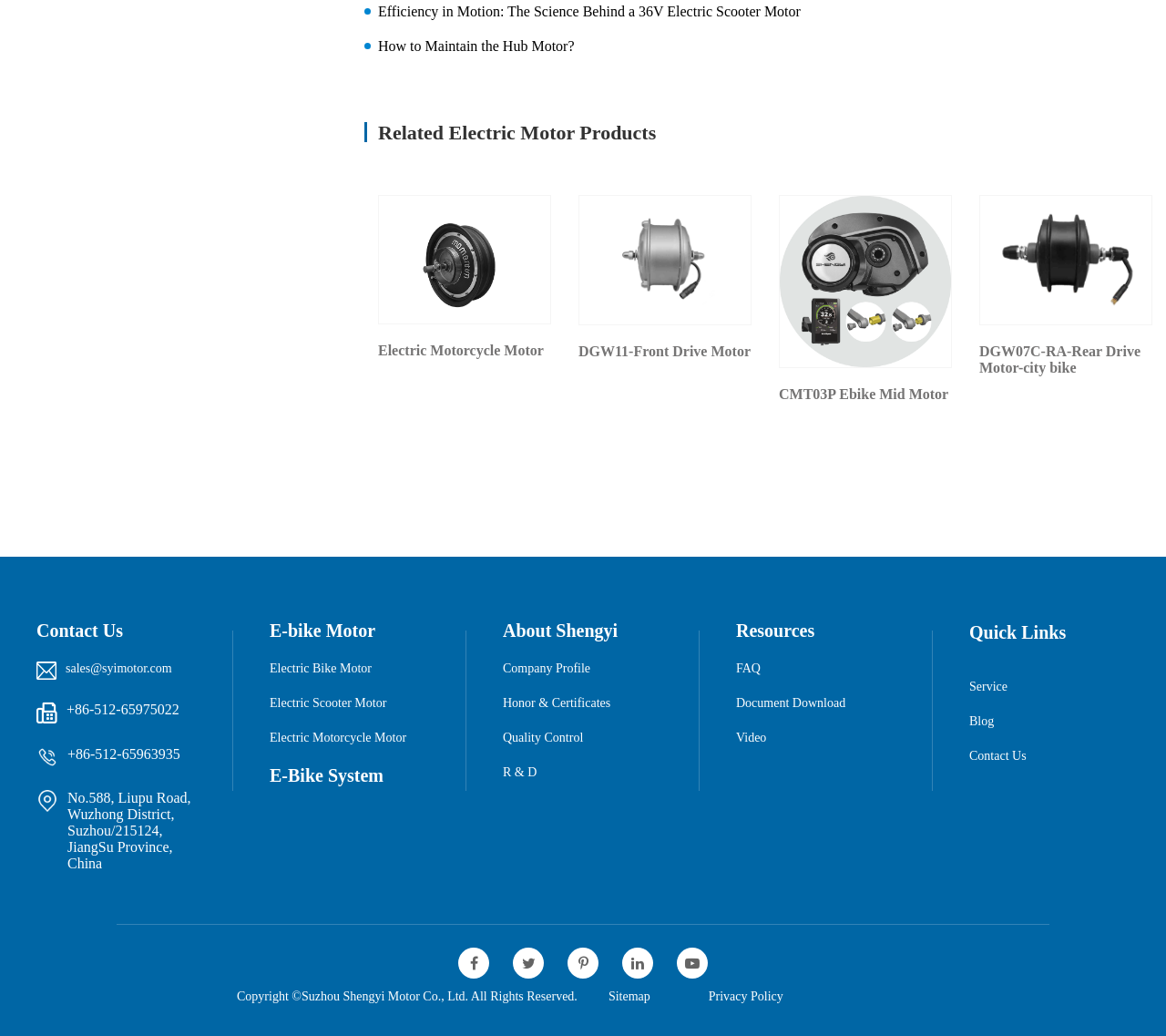For the element described, predict the bounding box coordinates as (top-left x, top-left y, bottom-right x, bottom-right y). All values should be between 0 and 1. Element description: CMT03P Ebike Mid Motor

[0.656, 0.175, 0.828, 0.42]